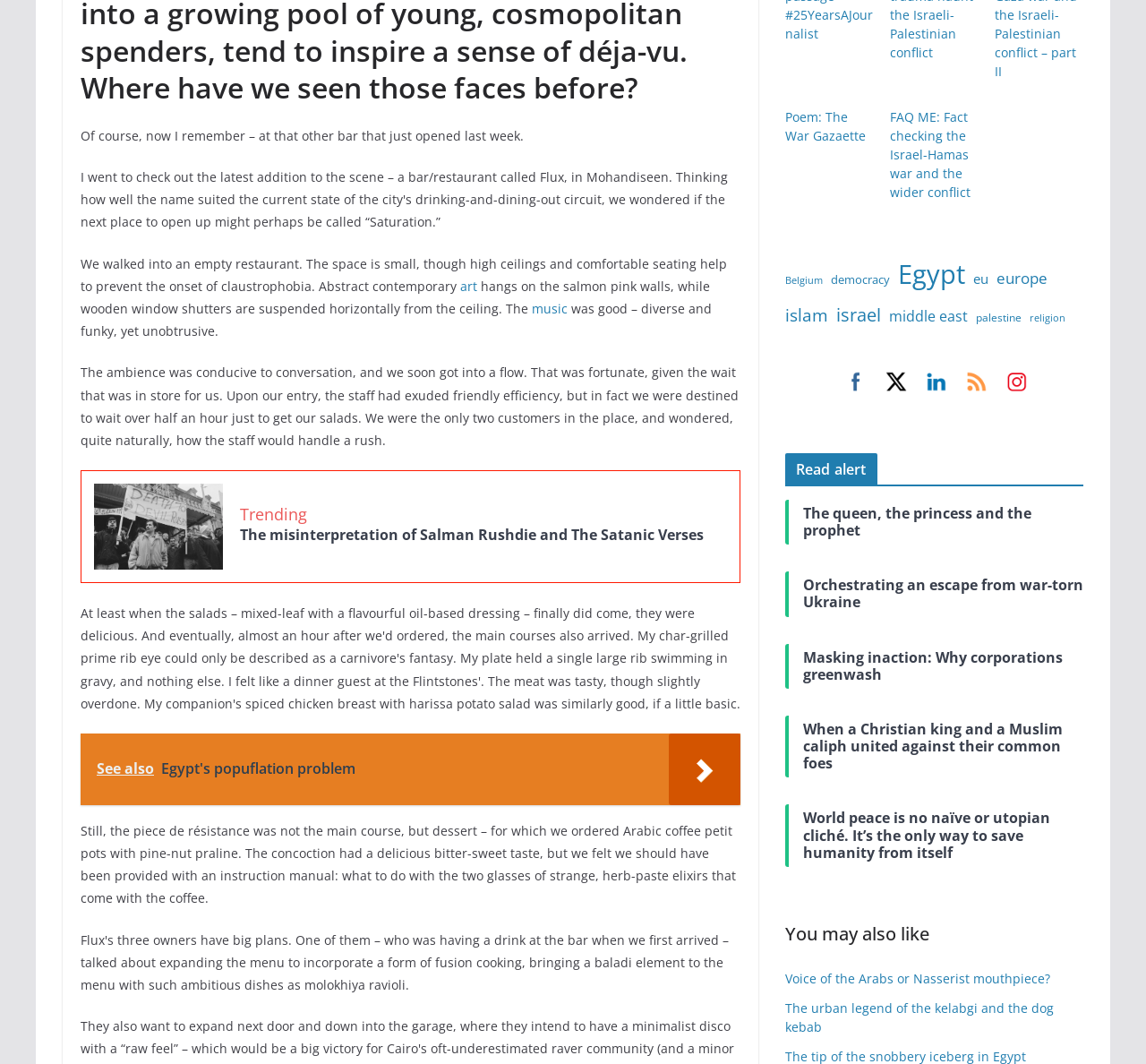Given the webpage screenshot and the description, determine the bounding box coordinates (top-left x, top-left y, bottom-right x, bottom-right y) that define the location of the UI element matching this description: About Hinduism

None